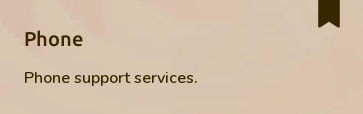Offer a thorough description of the image.

The image features a section titled "Phone," highlighting the availability of phone support services. Below the title, a descriptive text reads "Phone support services," indicating that users can access assistance through this channel. This section is part of a broader customer support framework aimed at providing multiple avenues for support, ensuring users have reliable options for addressing their inquiries or issues effectively. The design contributes to an inviting atmosphere, encouraging users to utilize the available services for enhanced support.